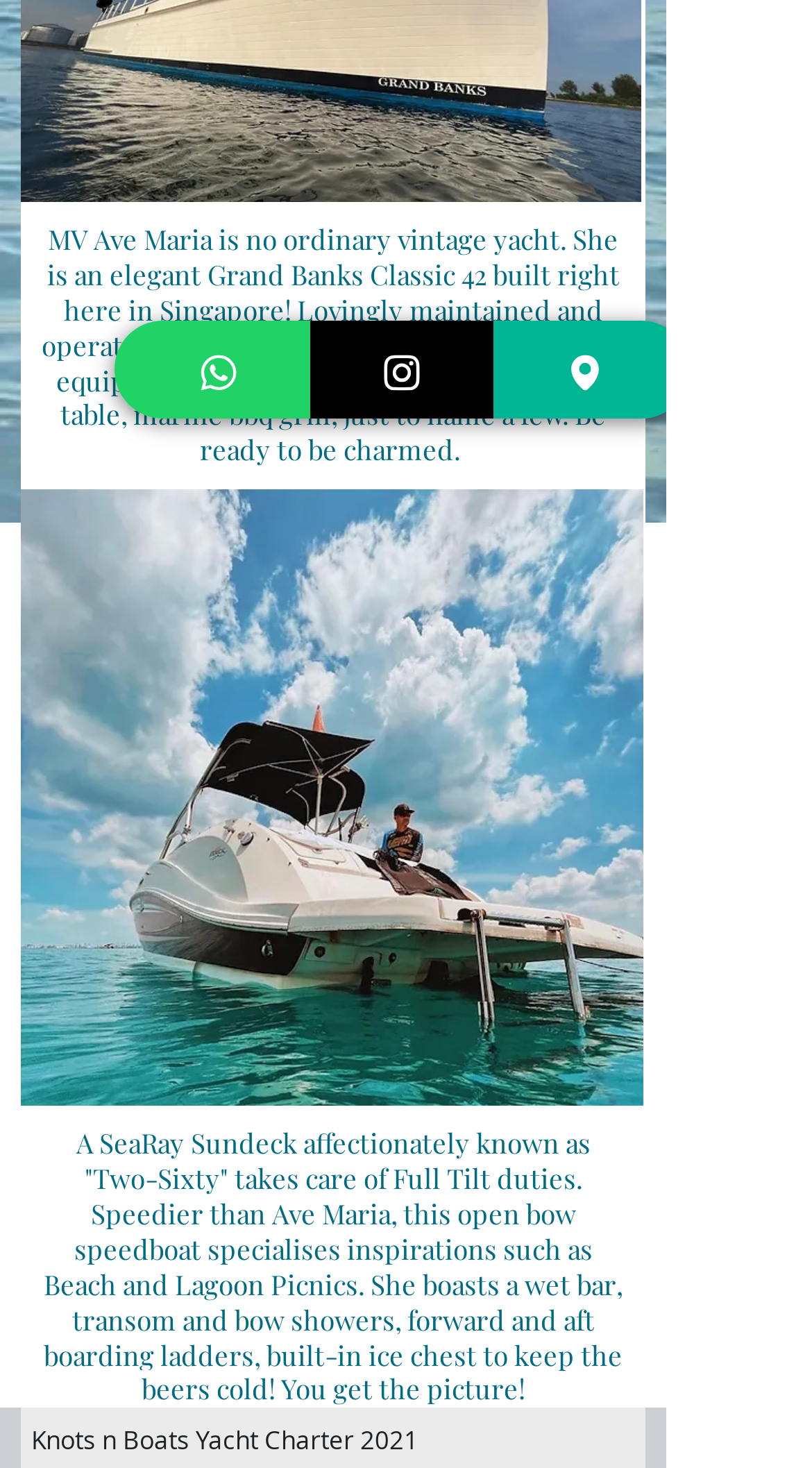Extract the bounding box for the UI element that matches this description: "WhatsApp".

[0.141, 0.218, 0.382, 0.285]